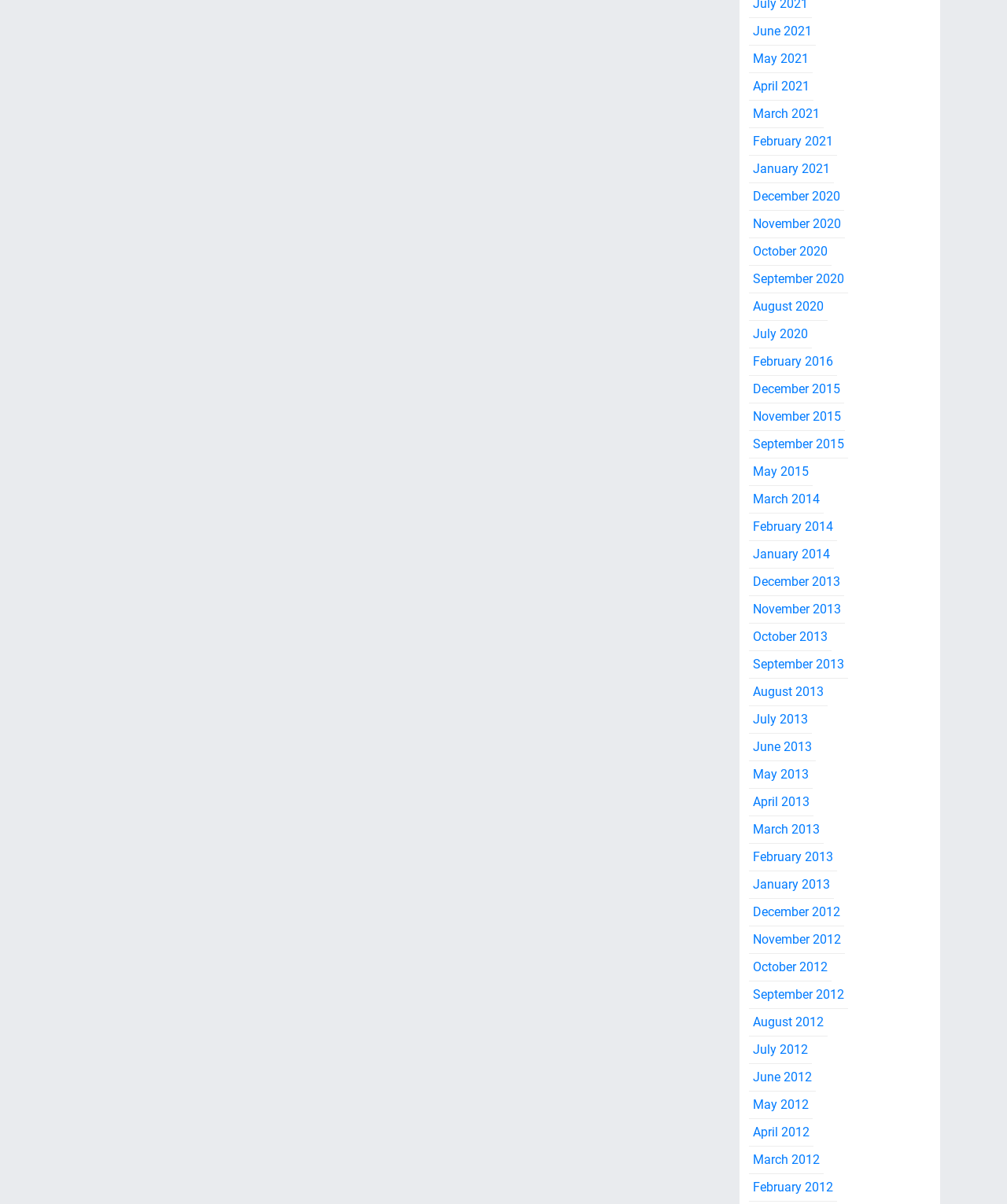What is the most recent month listed?
Use the image to give a comprehensive and detailed response to the question.

By examining the list of links, I can see that the most recent month listed is June 2021, which is the first link in the list.